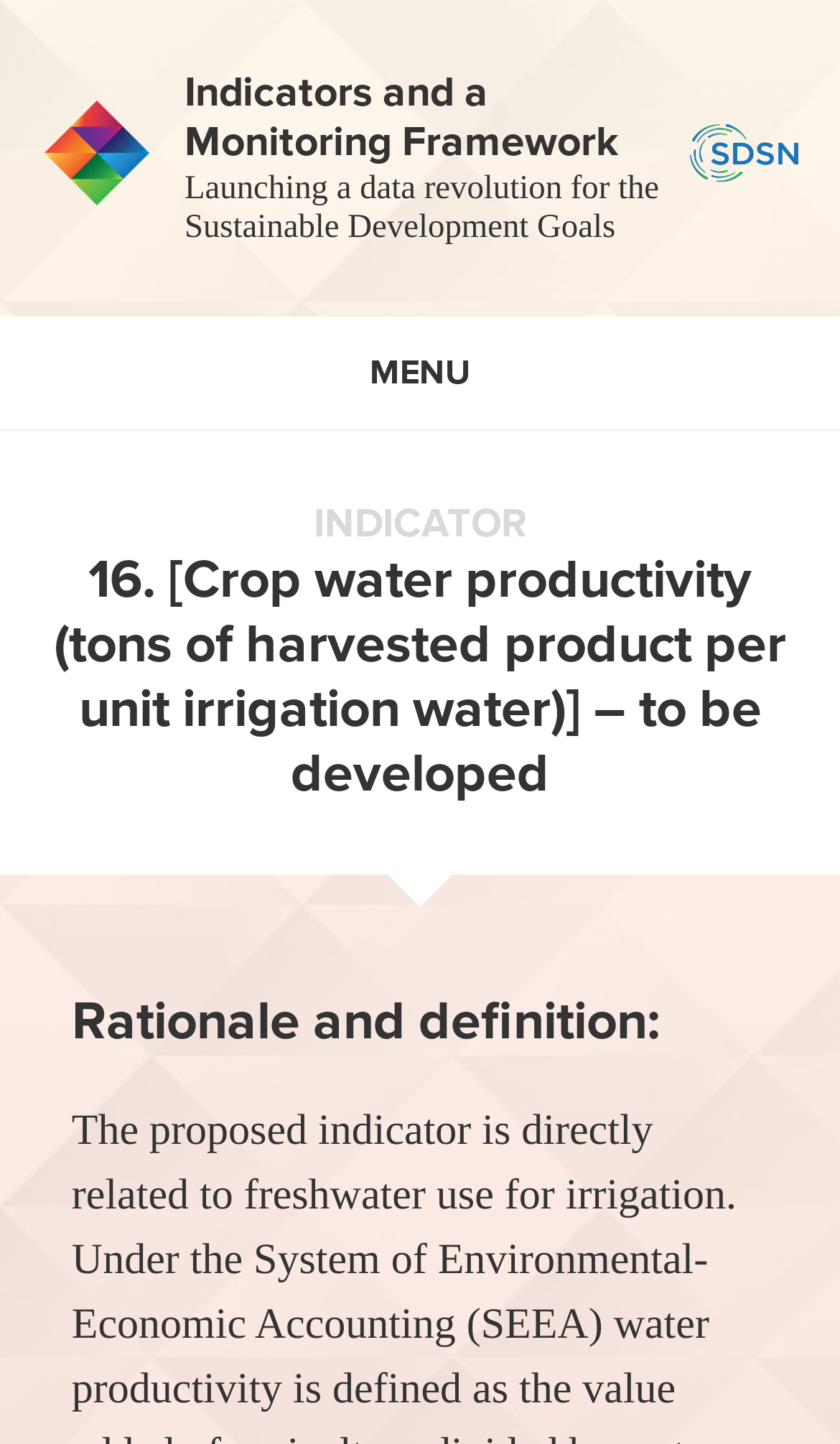Determine the bounding box for the described HTML element: "Penetration Testing Services". Ensure the coordinates are four float numbers between 0 and 1 in the format [left, top, right, bottom].

None